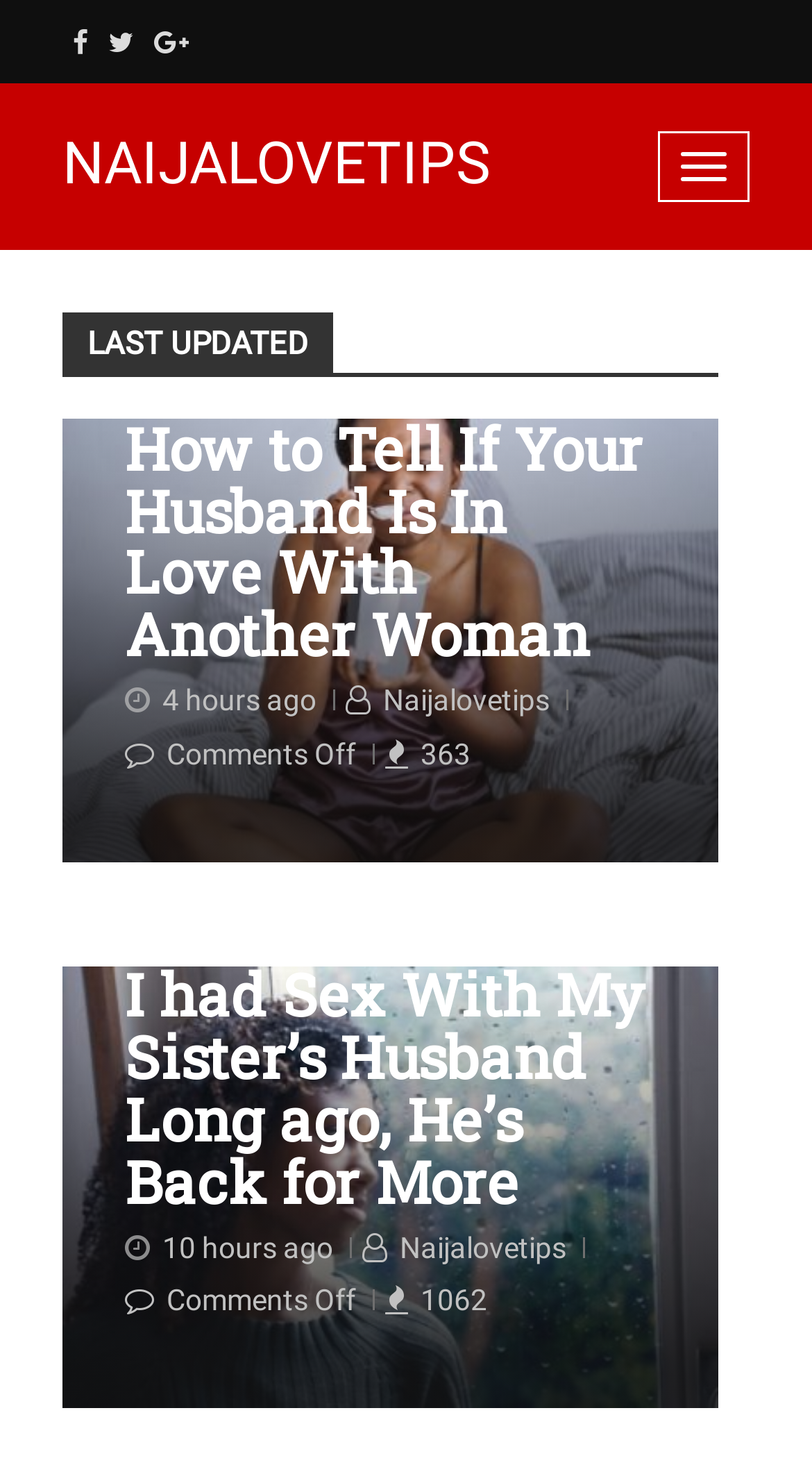Show me the bounding box coordinates of the clickable region to achieve the task as per the instruction: "Check the comments on the article I had Sex With My Sister’s Husband Long ago, He’s Back for More".

[0.205, 0.876, 0.438, 0.899]